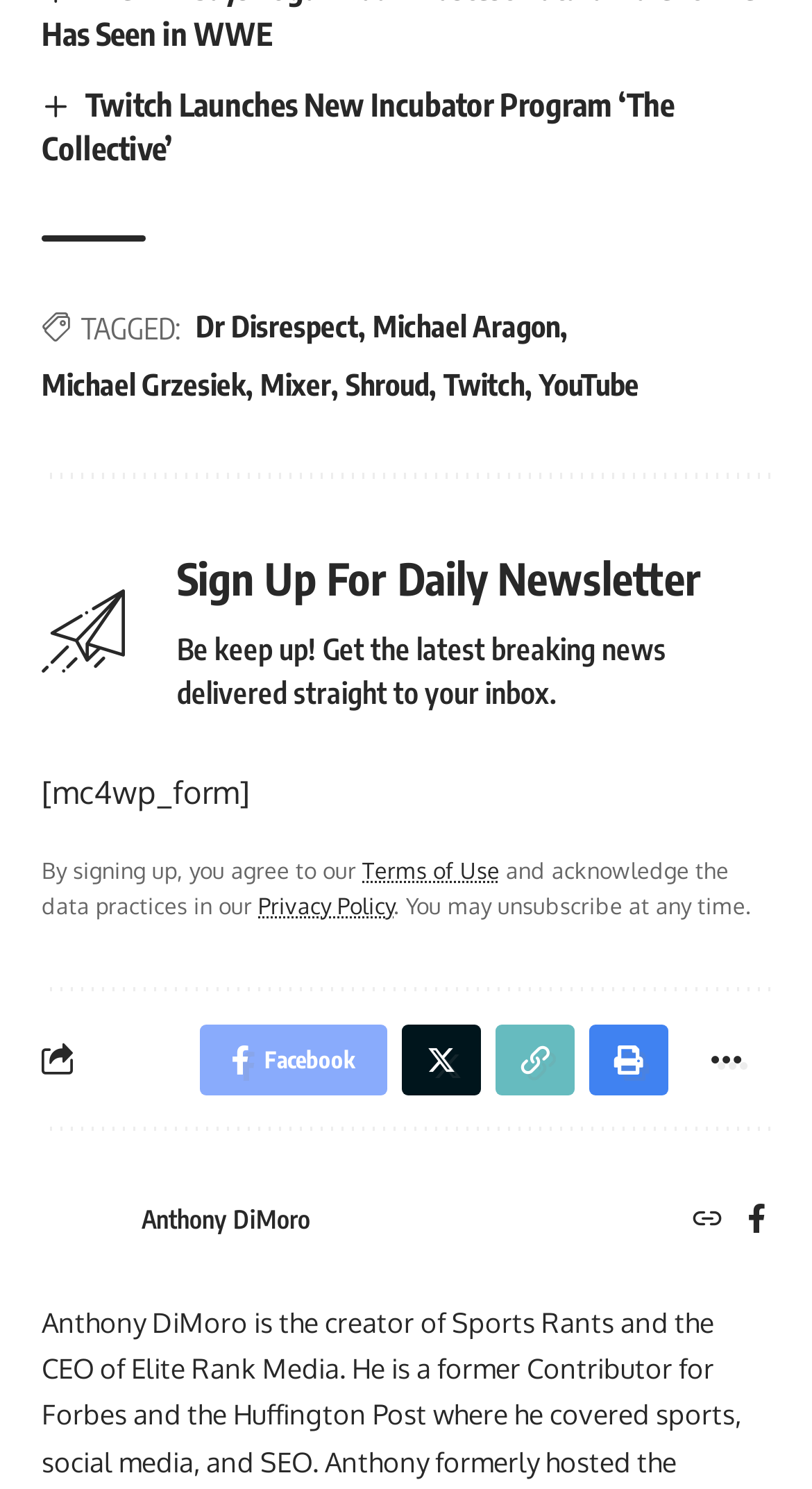Locate the bounding box coordinates of the area where you should click to accomplish the instruction: "Sign up for the daily newsletter".

[0.218, 0.369, 0.949, 0.407]